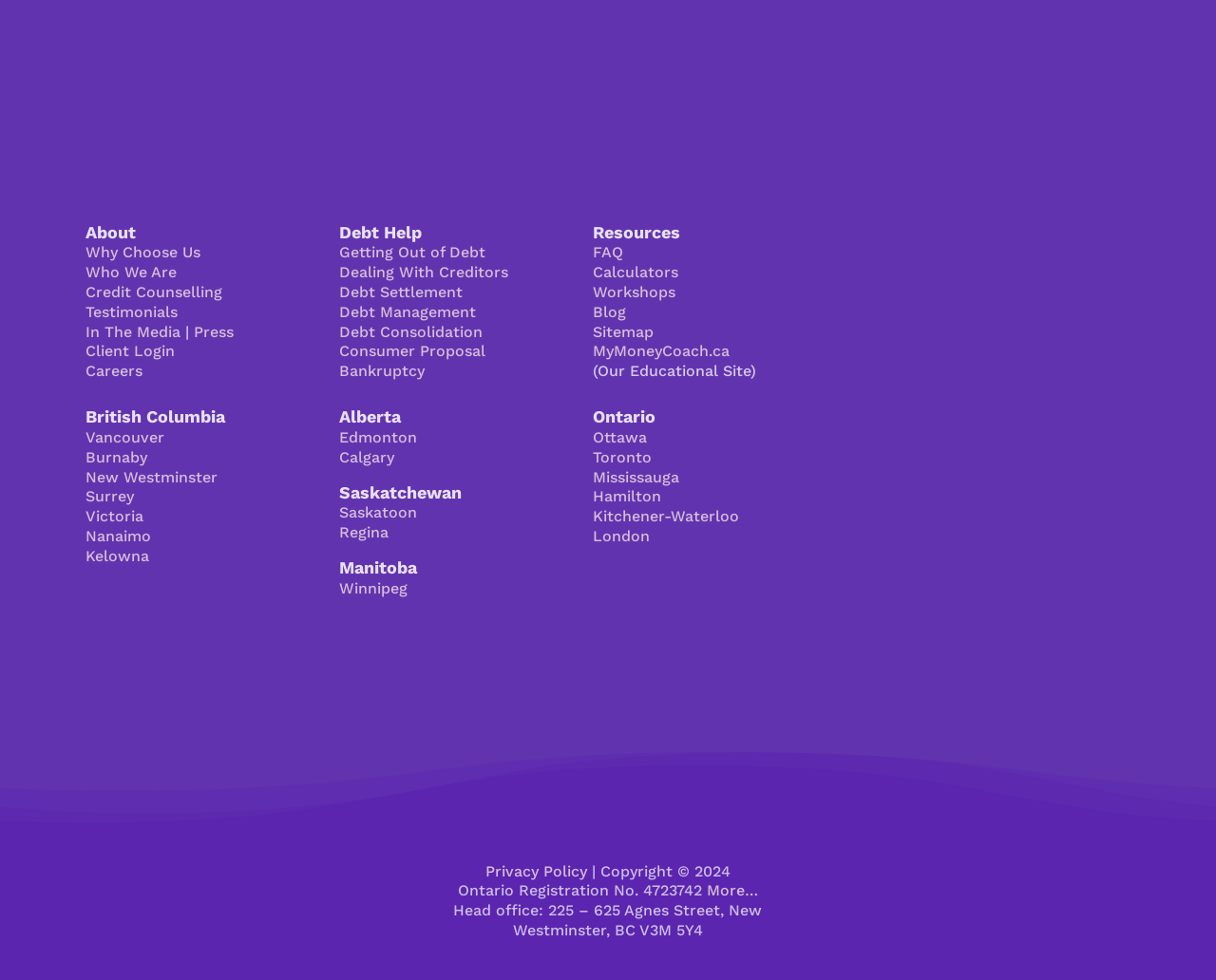What is the name of the organization behind this website?
Based on the image, give a one-word or short phrase answer.

Credit Counselling Society